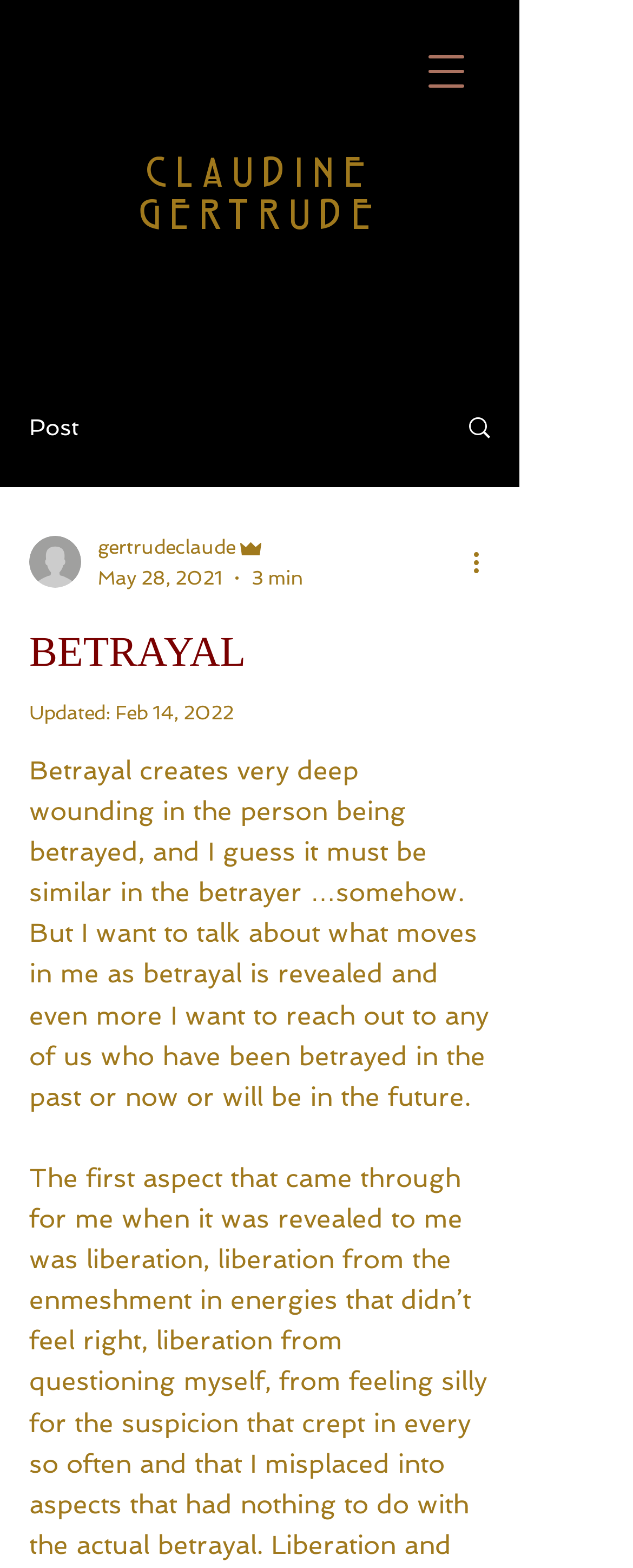Find the bounding box of the UI element described as: "gertrudeclaude". The bounding box coordinates should be given as four float values between 0 and 1, i.e., [left, top, right, bottom].

[0.154, 0.339, 0.479, 0.359]